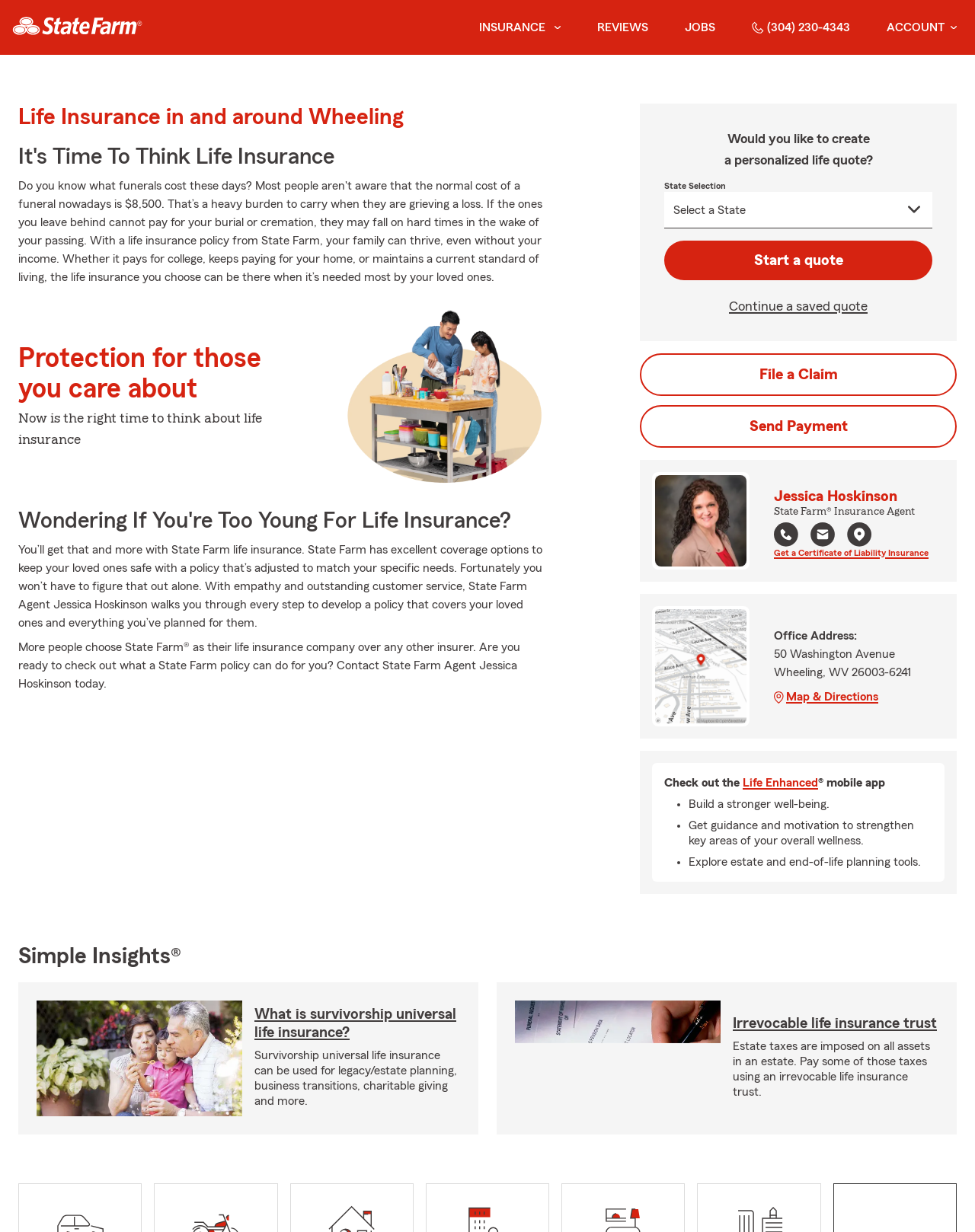Please identify the coordinates of the bounding box that should be clicked to fulfill this instruction: "View the office location on the map".

[0.672, 0.494, 0.766, 0.587]